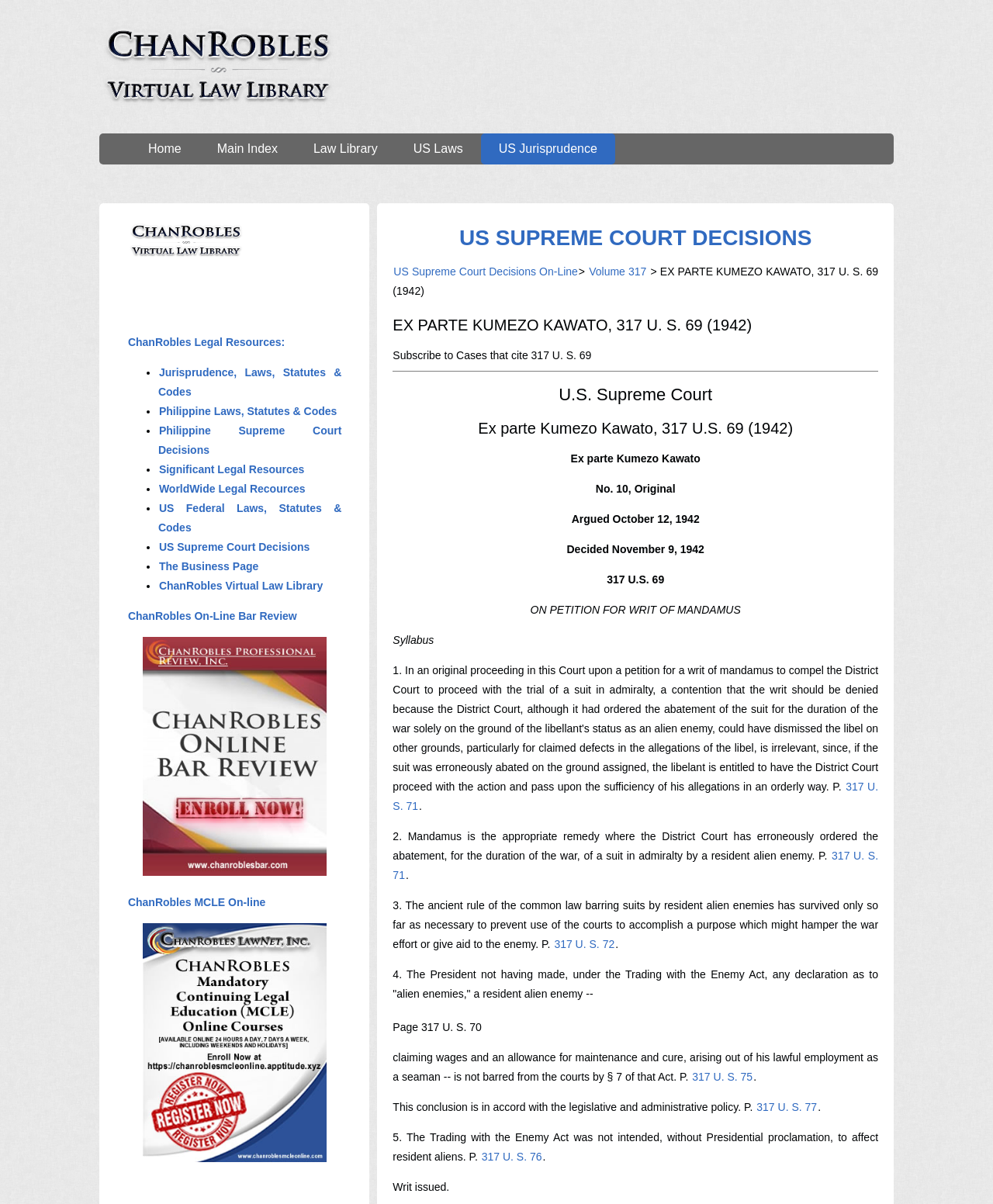Determine the main heading text of the webpage.

US SUPREME COURT DECISIONS